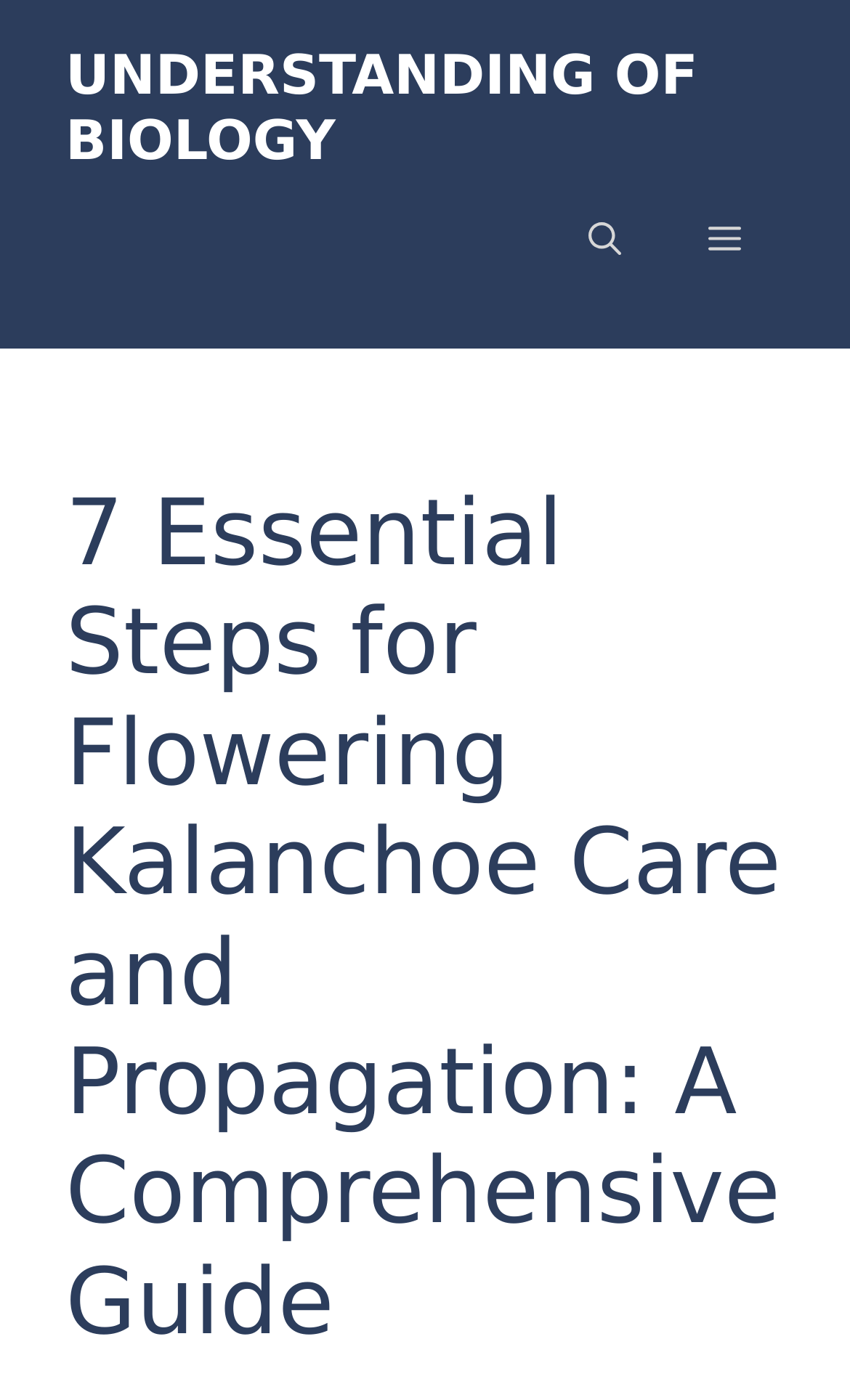Is the 'Menu' button currently expanded?
Identify the answer in the screenshot and reply with a single word or phrase.

No